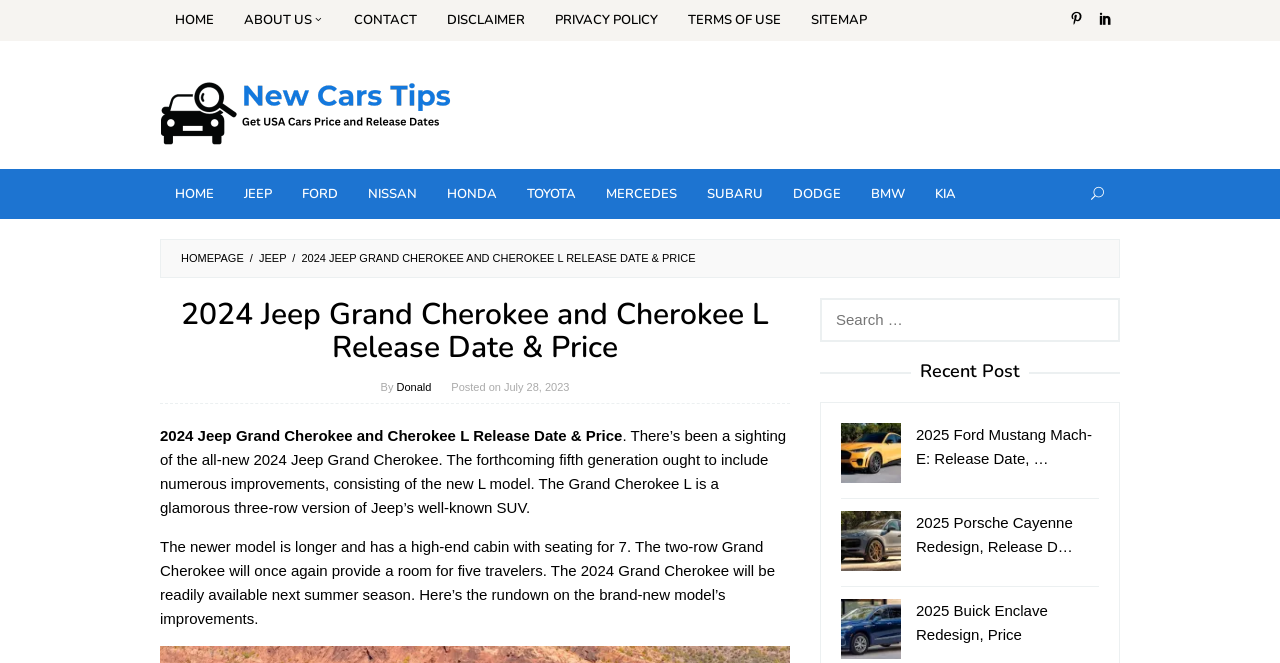Please provide the bounding box coordinates for the element that needs to be clicked to perform the instruction: "Read about 2024 Jeep Grand Cherokee and Cherokee L Release Date & Price". The coordinates must consist of four float numbers between 0 and 1, formatted as [left, top, right, bottom].

[0.125, 0.645, 0.486, 0.67]